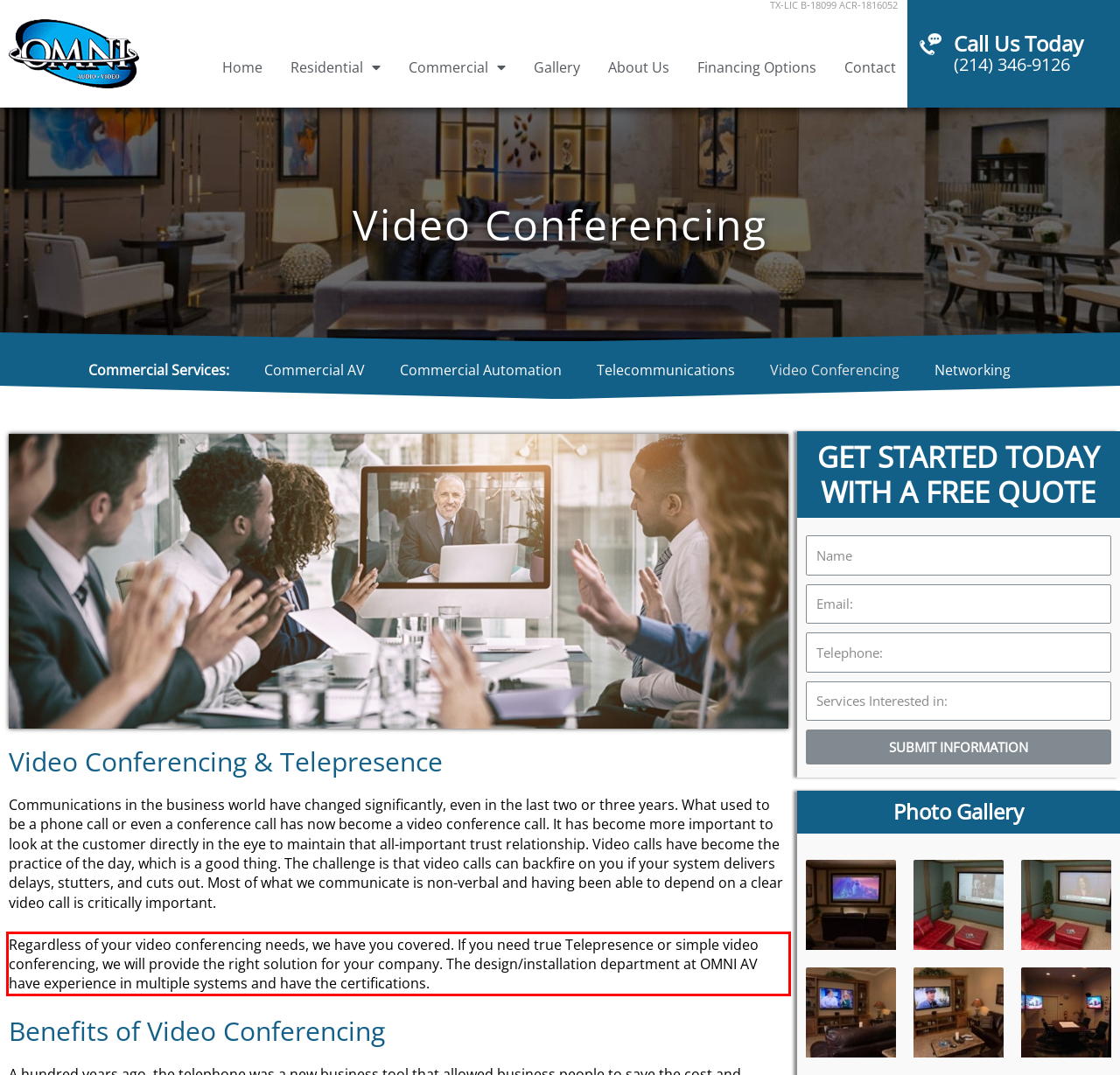You have a screenshot of a webpage where a UI element is enclosed in a red rectangle. Perform OCR to capture the text inside this red rectangle.

Regardless of your video conferencing needs, we have you covered. If you need true Telepresence or simple video conferencing, we will provide the right solution for your company. The design/installation department at OMNI AV have experience in multiple systems and have the certifications.